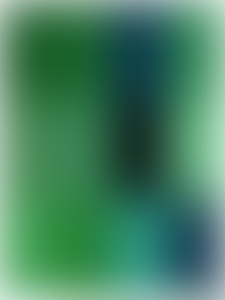Use a single word or phrase to respond to the question:
What is the idea emphasized by the focus on green tones?

Healthy eating and sustainable practices